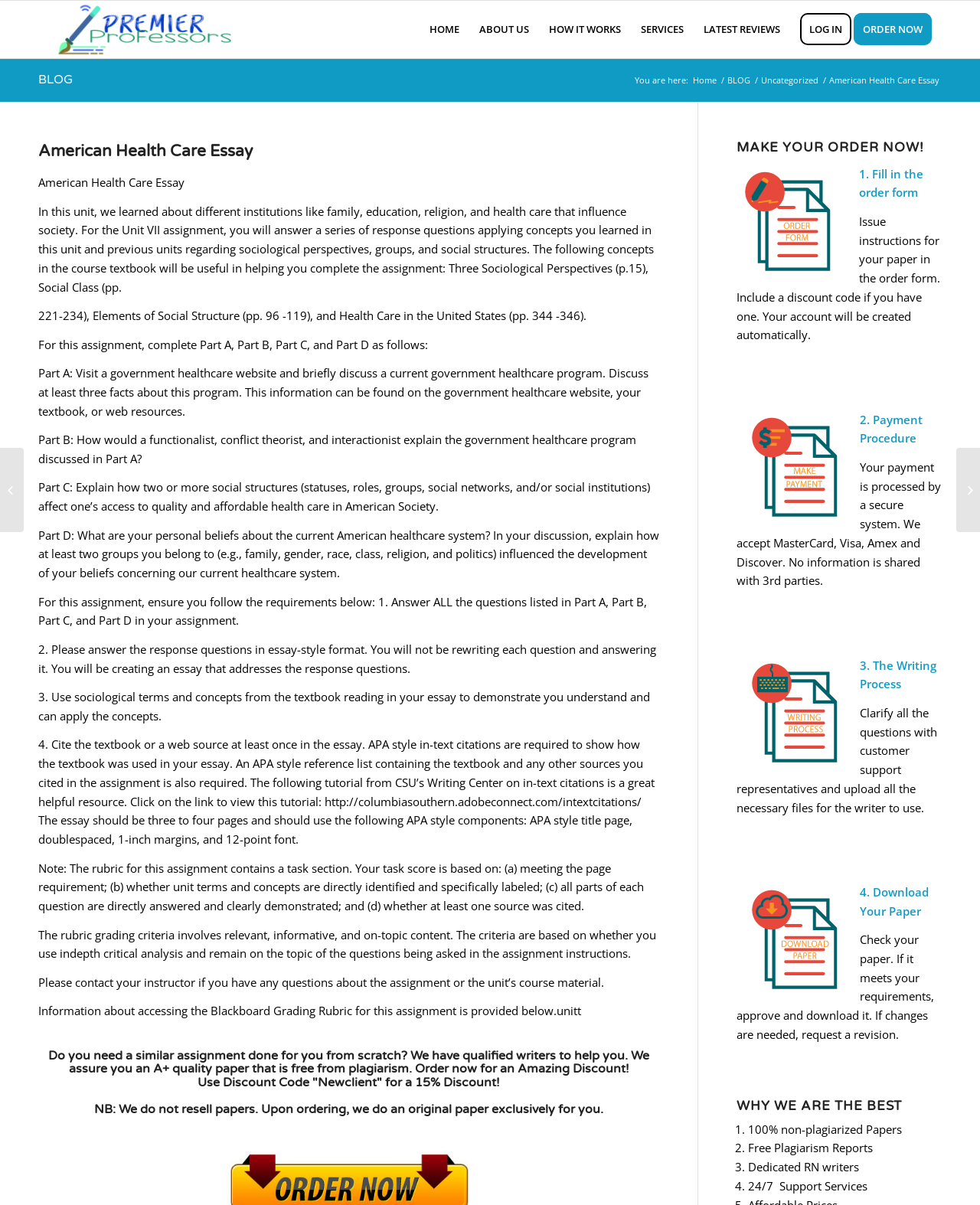Identify the primary heading of the webpage and provide its text.

American Health Care Essay